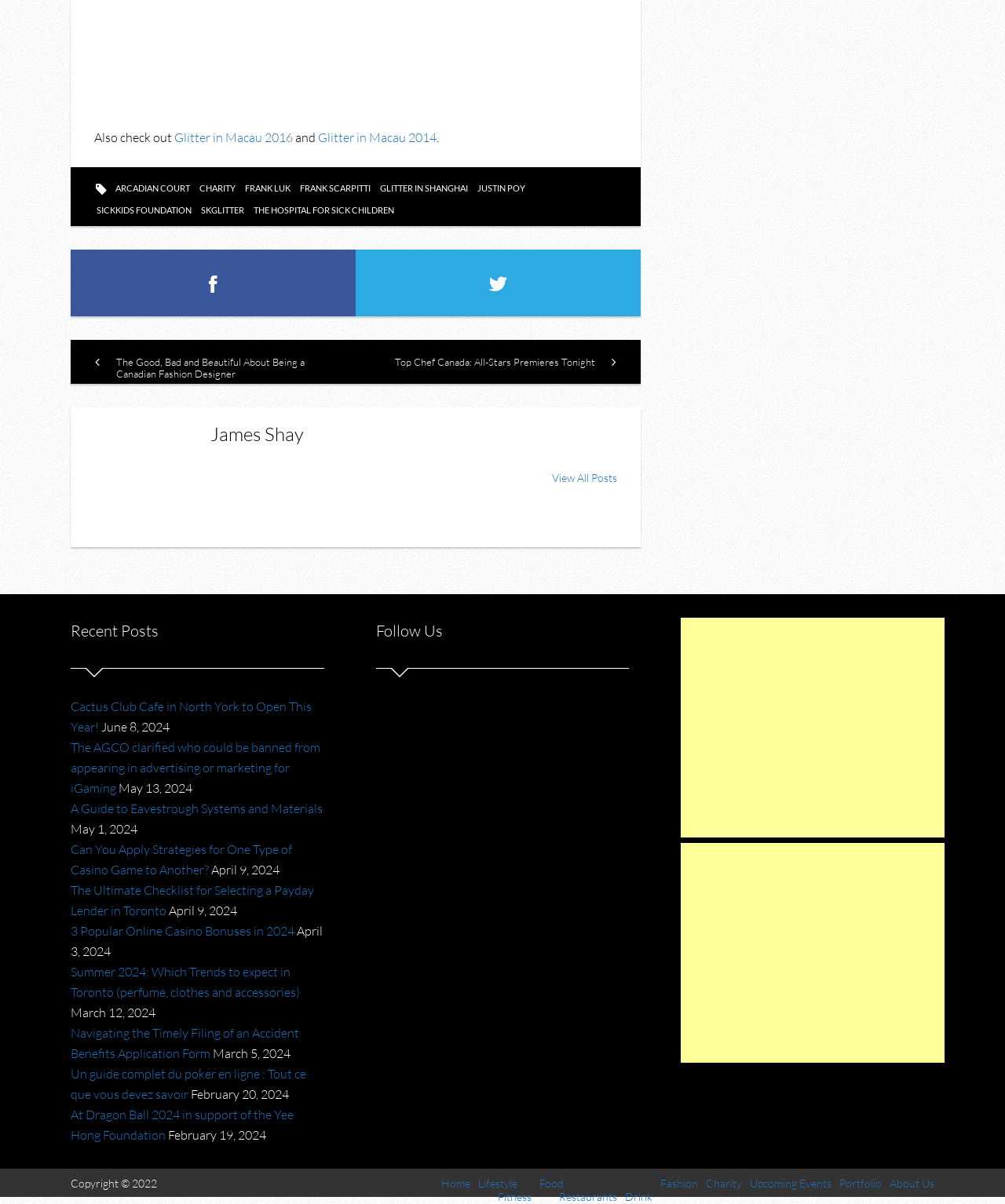What is the purpose of the section with links 'ARCADIAN COURT', 'CHARITY', etc.?
Refer to the image and provide a thorough answer to the question.

I found a section with links 'ARCADIAN COURT', 'CHARITY', etc. and noticed that these links are likely categories or sections of the website, which suggests that the purpose of this section is for navigation.